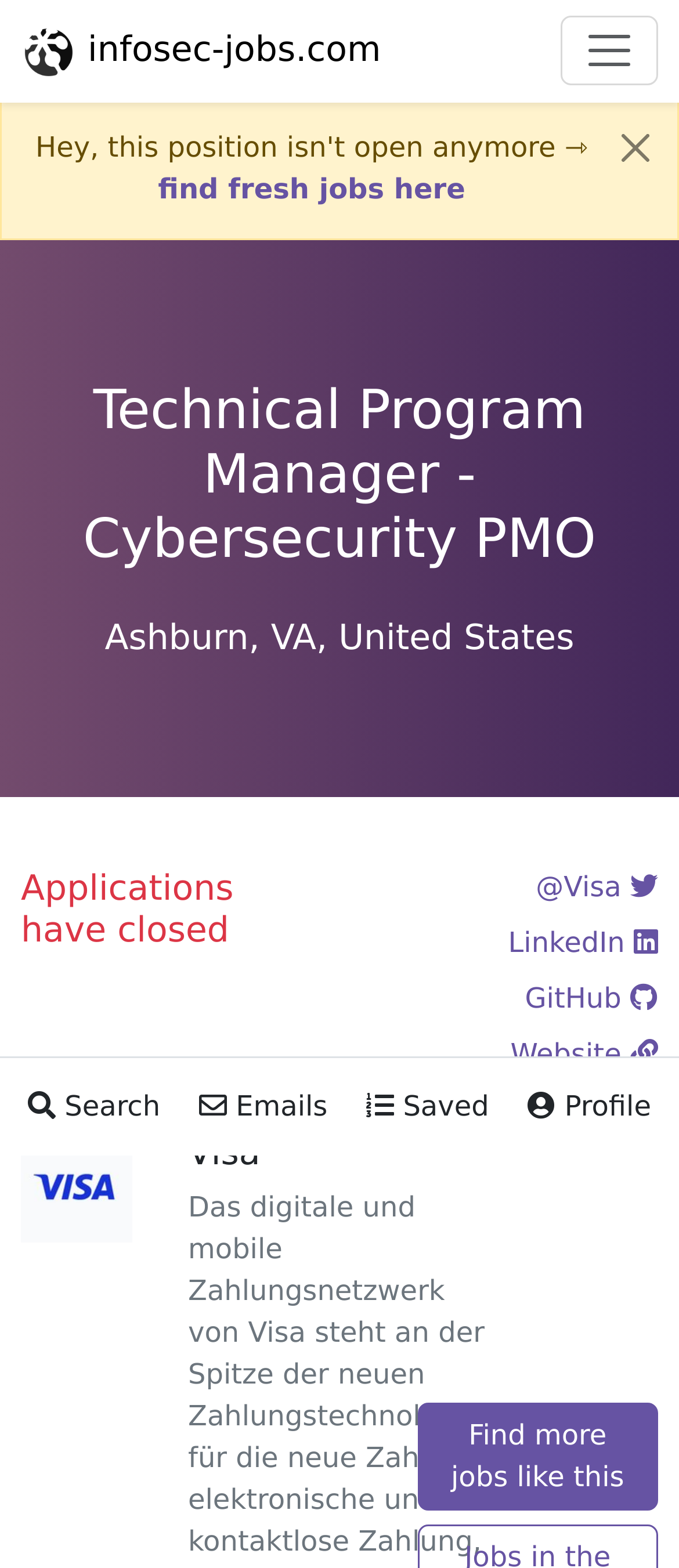Provide the text content of the webpage's main heading.

Technical Program Manager - Cybersecurity PMO